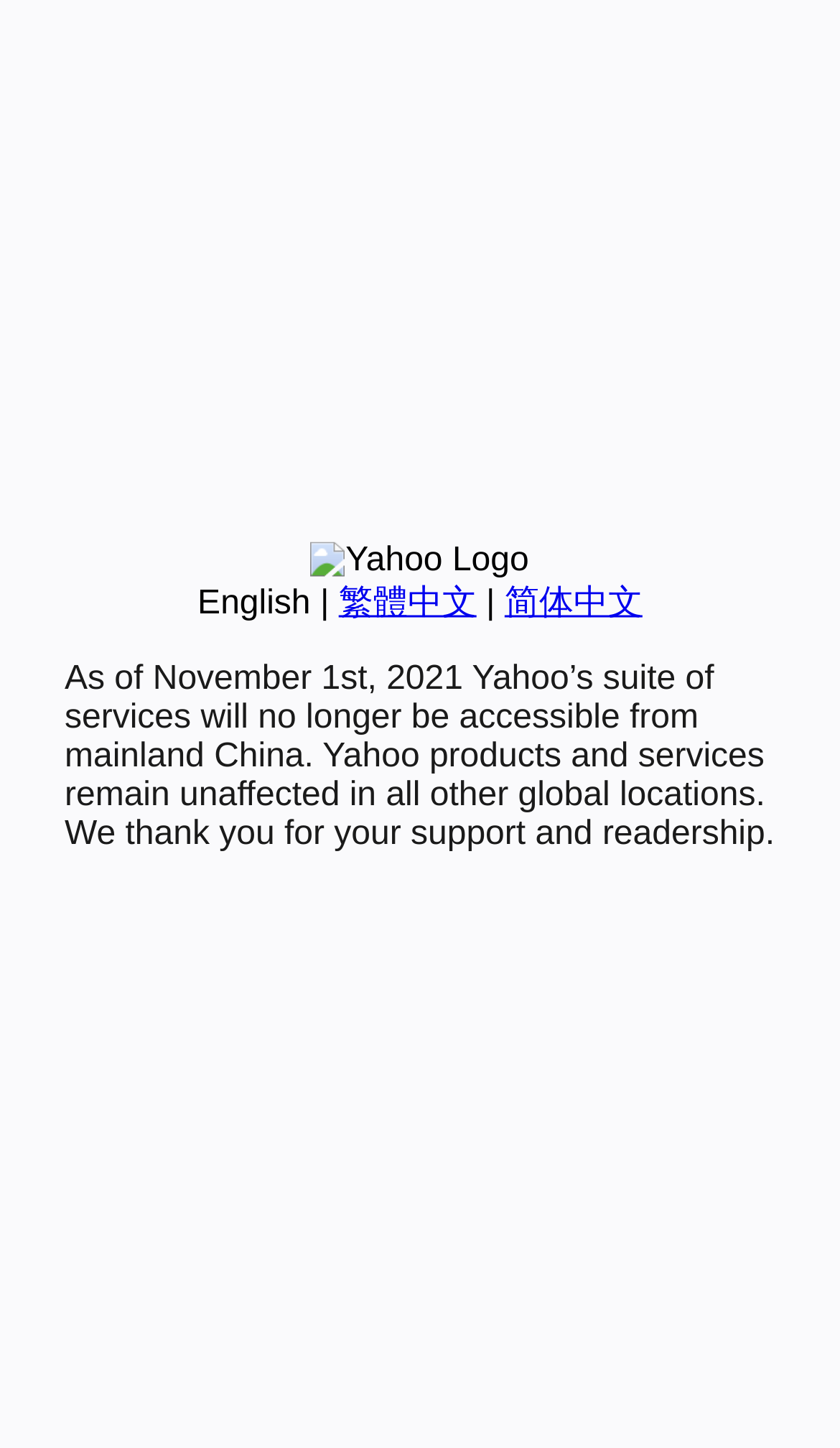Find the bounding box coordinates for the HTML element described as: "English". The coordinates should consist of four float values between 0 and 1, i.e., [left, top, right, bottom].

[0.235, 0.404, 0.37, 0.429]